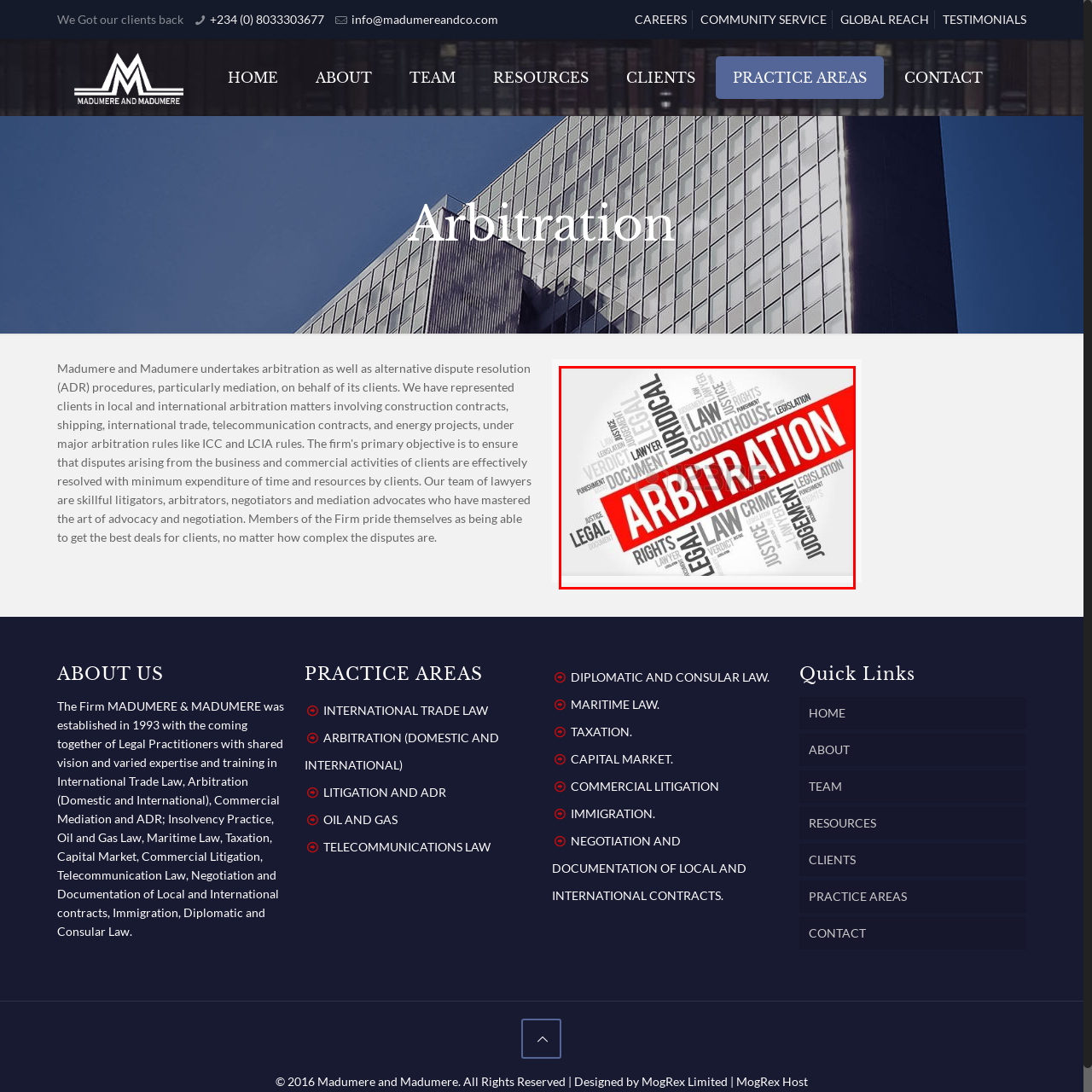What is the theme of the collage surrounding 'ARBITRATION'?
Observe the image enclosed by the red boundary and respond with a one-word or short-phrase answer.

Legal terms